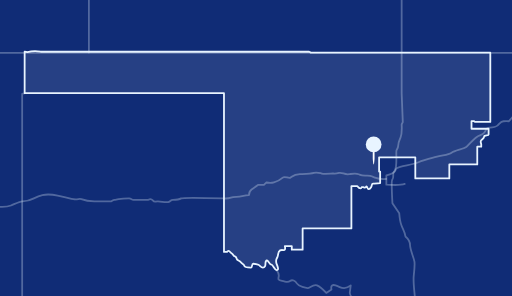Use a single word or phrase to answer the question: What is the design of the map?

Clean